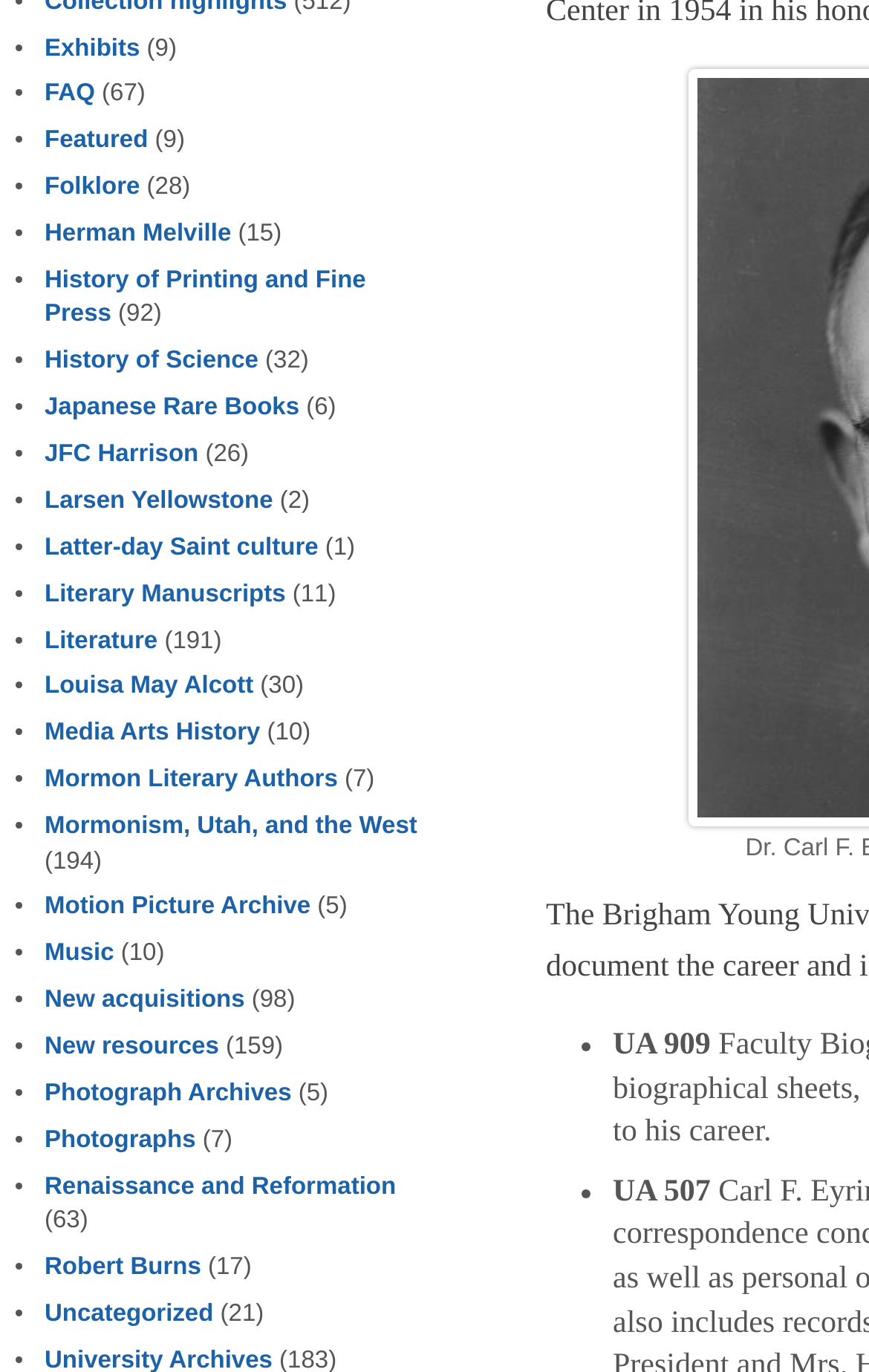How many items are in the 'Mormonism, Utah, and the West' exhibit?
Please answer using one word or phrase, based on the screenshot.

194